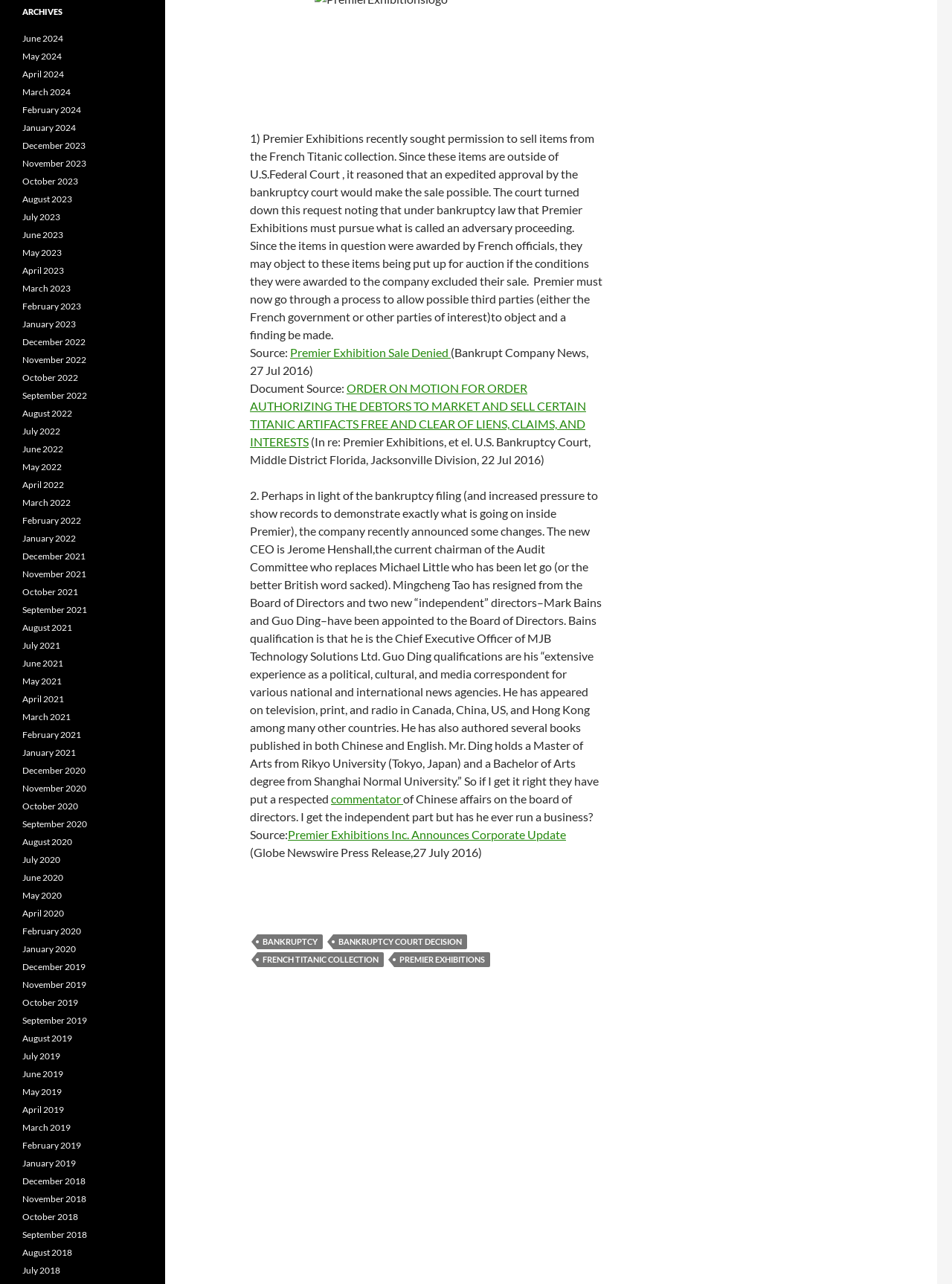Please specify the bounding box coordinates of the clickable region to carry out the following instruction: "Learn about 'American Payday loans Georgia GA – What-is-it?'". The coordinates should be four float numbers between 0 and 1, in the format [left, top, right, bottom].

None